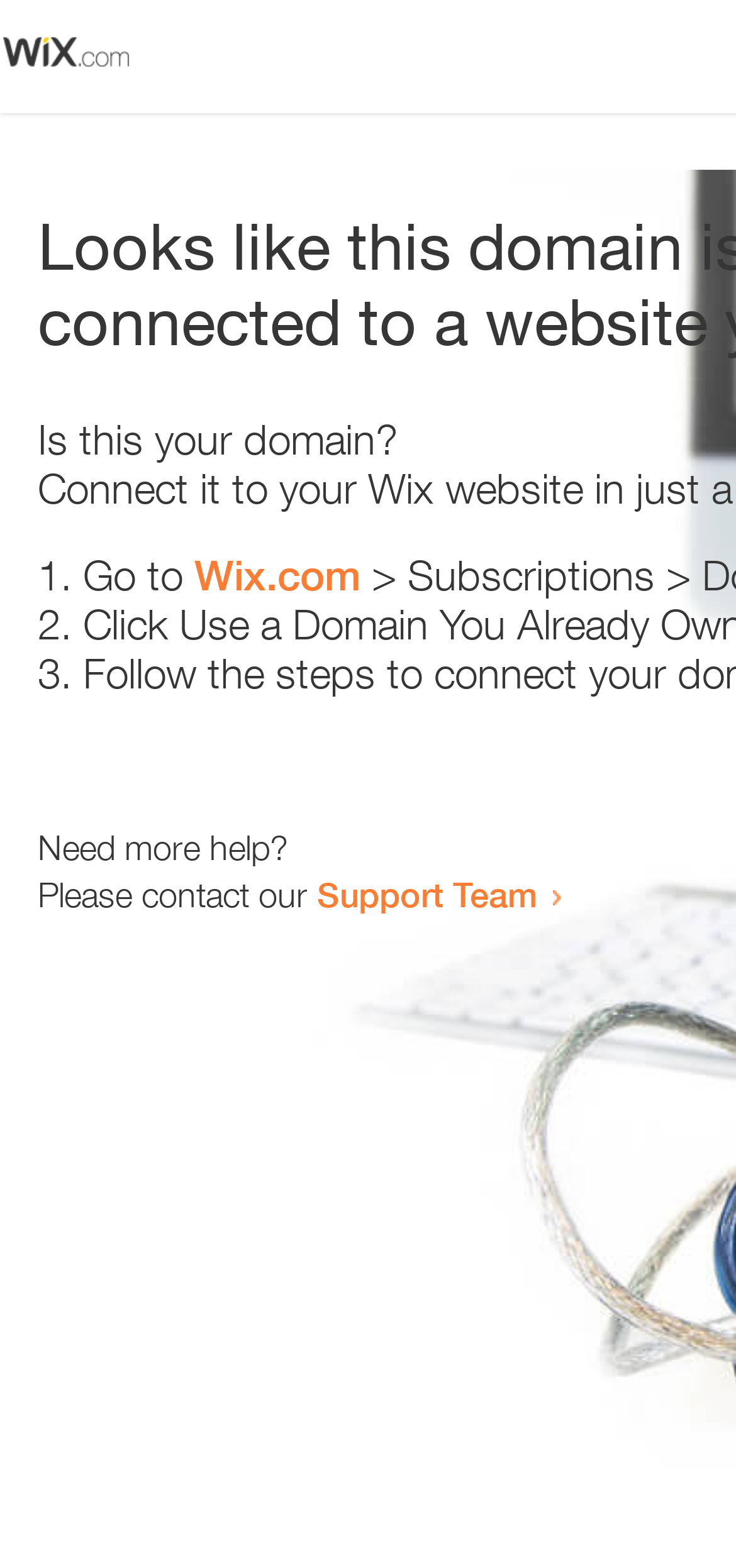What is the domain being referred to?
Provide a fully detailed and comprehensive answer to the question.

The webpage contains a link with the text 'Wix.com', which suggests that the domain being referred to is Wix.com.